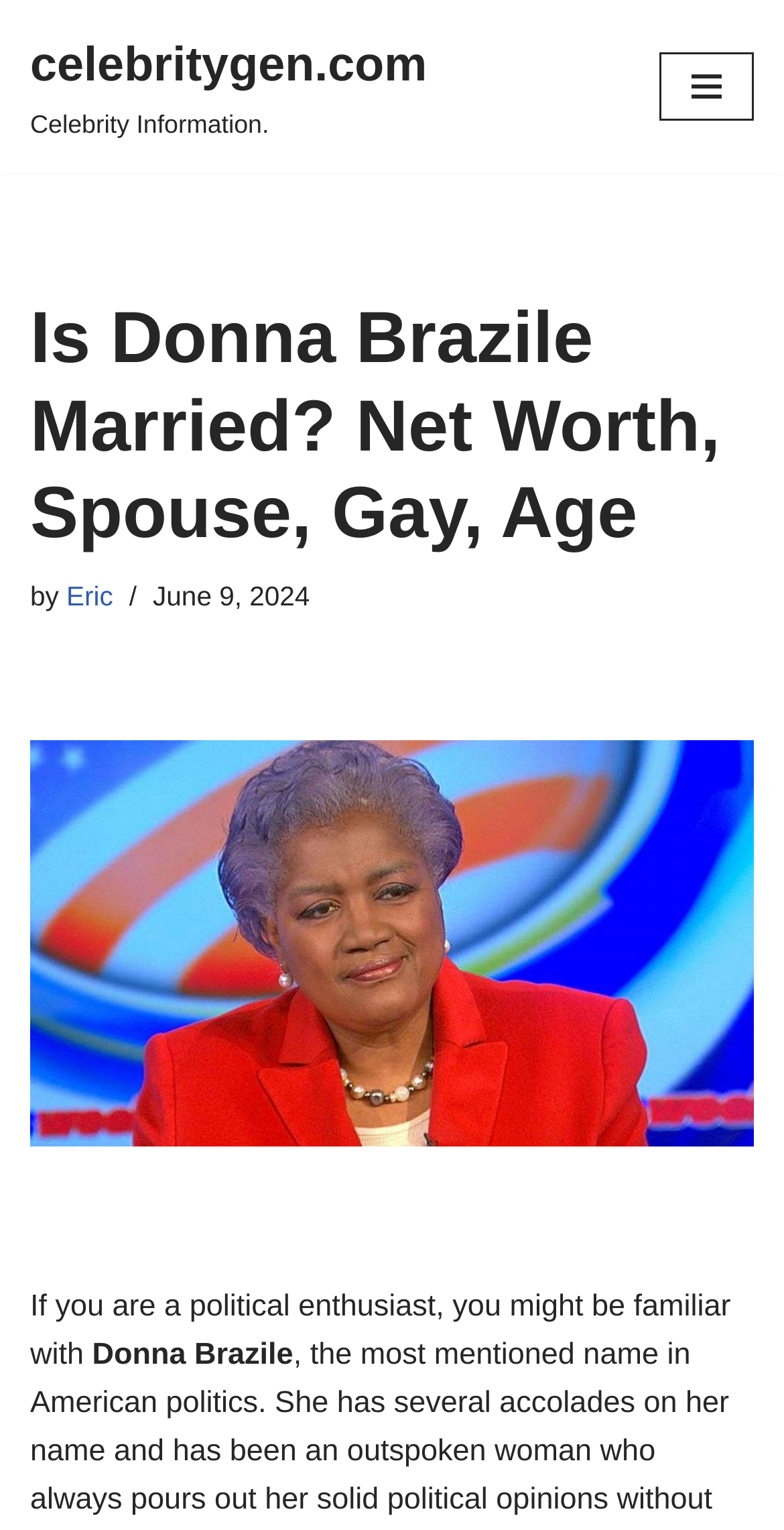Please identify the primary heading on the webpage and return its text.

Is Donna Brazile Married? Net Worth, Spouse, Gay, Age